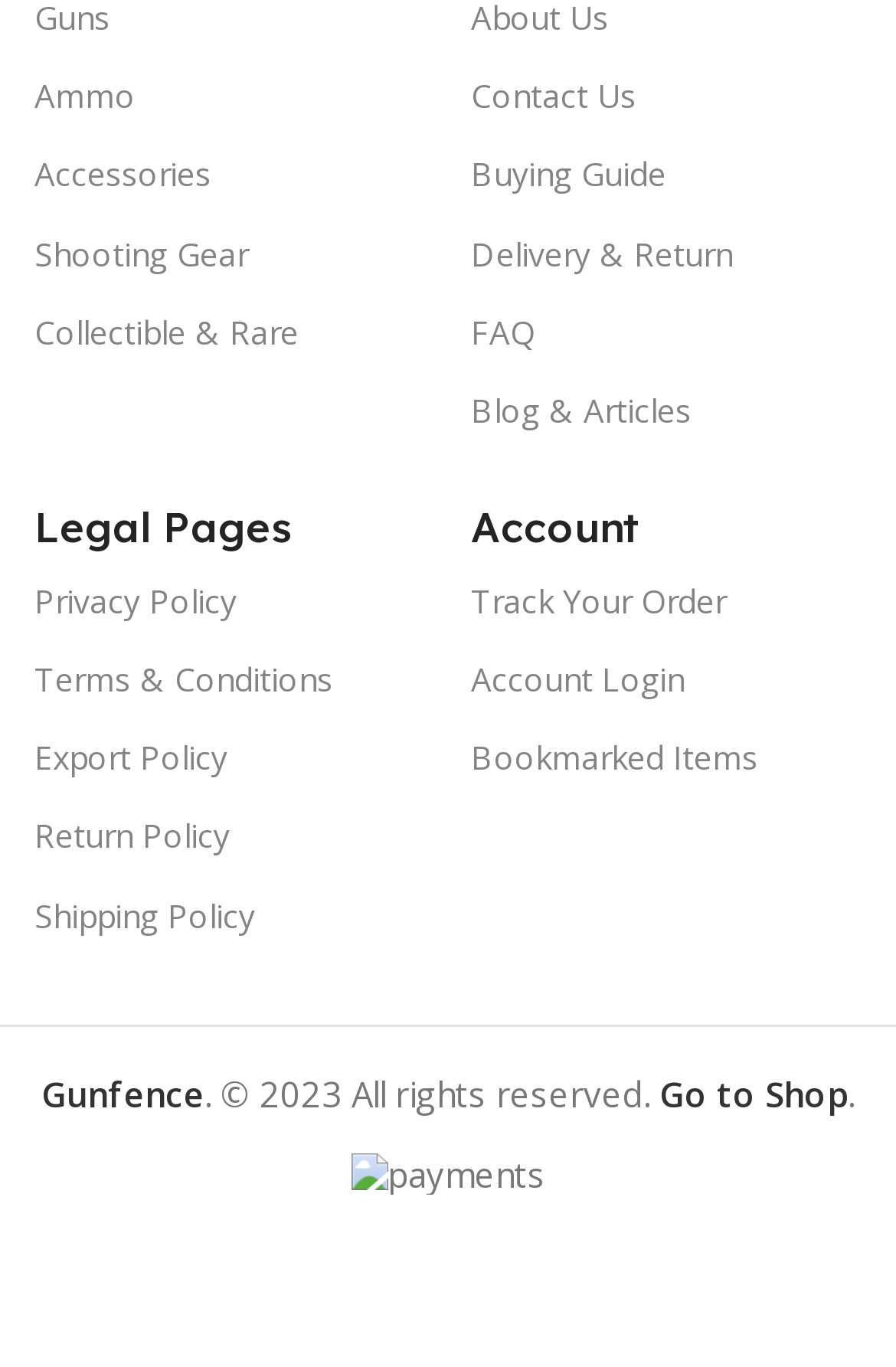Can you identify the bounding box coordinates of the clickable region needed to carry out this instruction: 'Read Privacy Policy'? The coordinates should be four float numbers within the range of 0 to 1, stated as [left, top, right, bottom].

[0.038, 0.412, 0.474, 0.469]